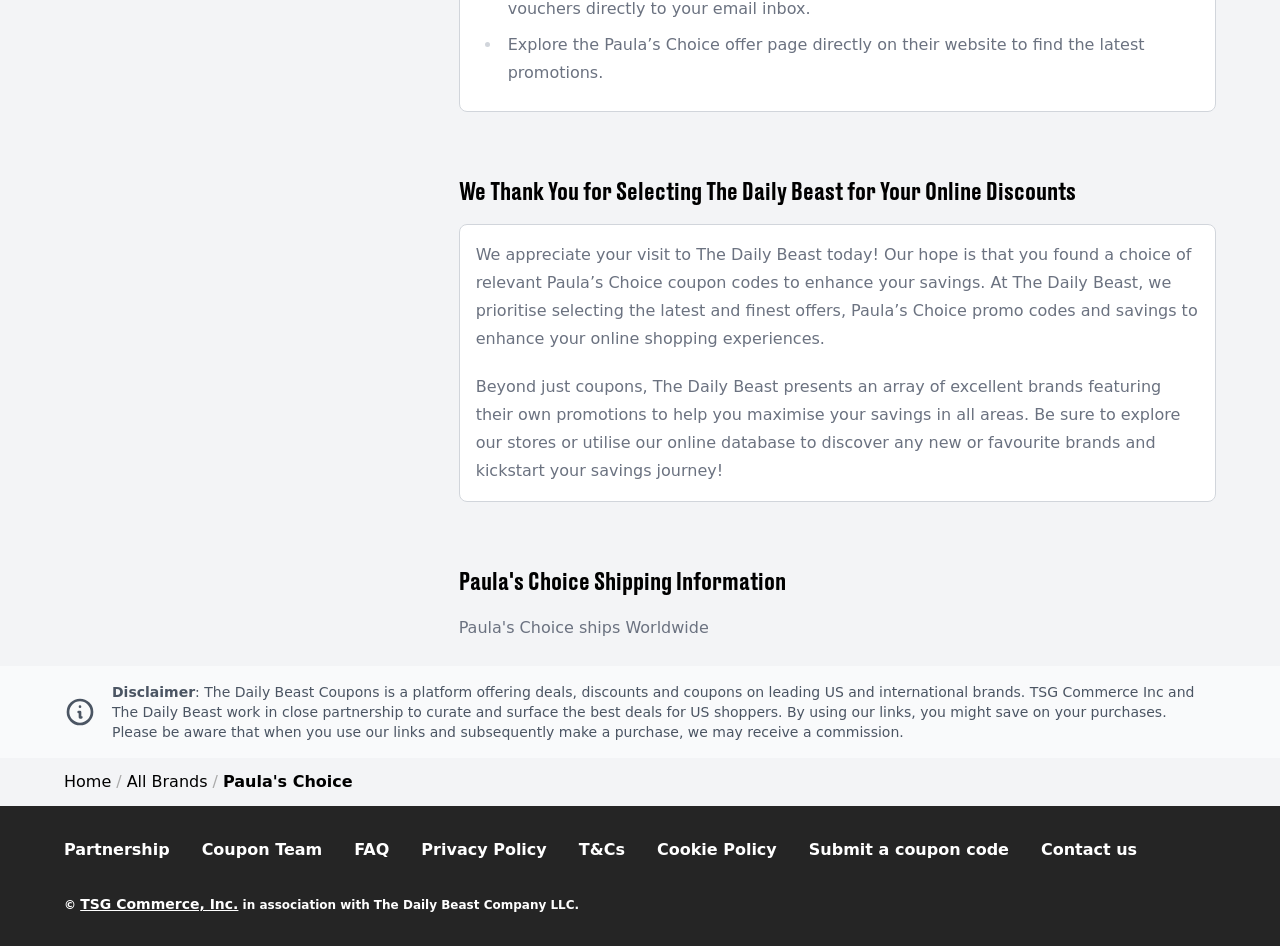Find the bounding box coordinates of the clickable area required to complete the following action: "Click on the 'Home' link".

[0.05, 0.816, 0.087, 0.836]